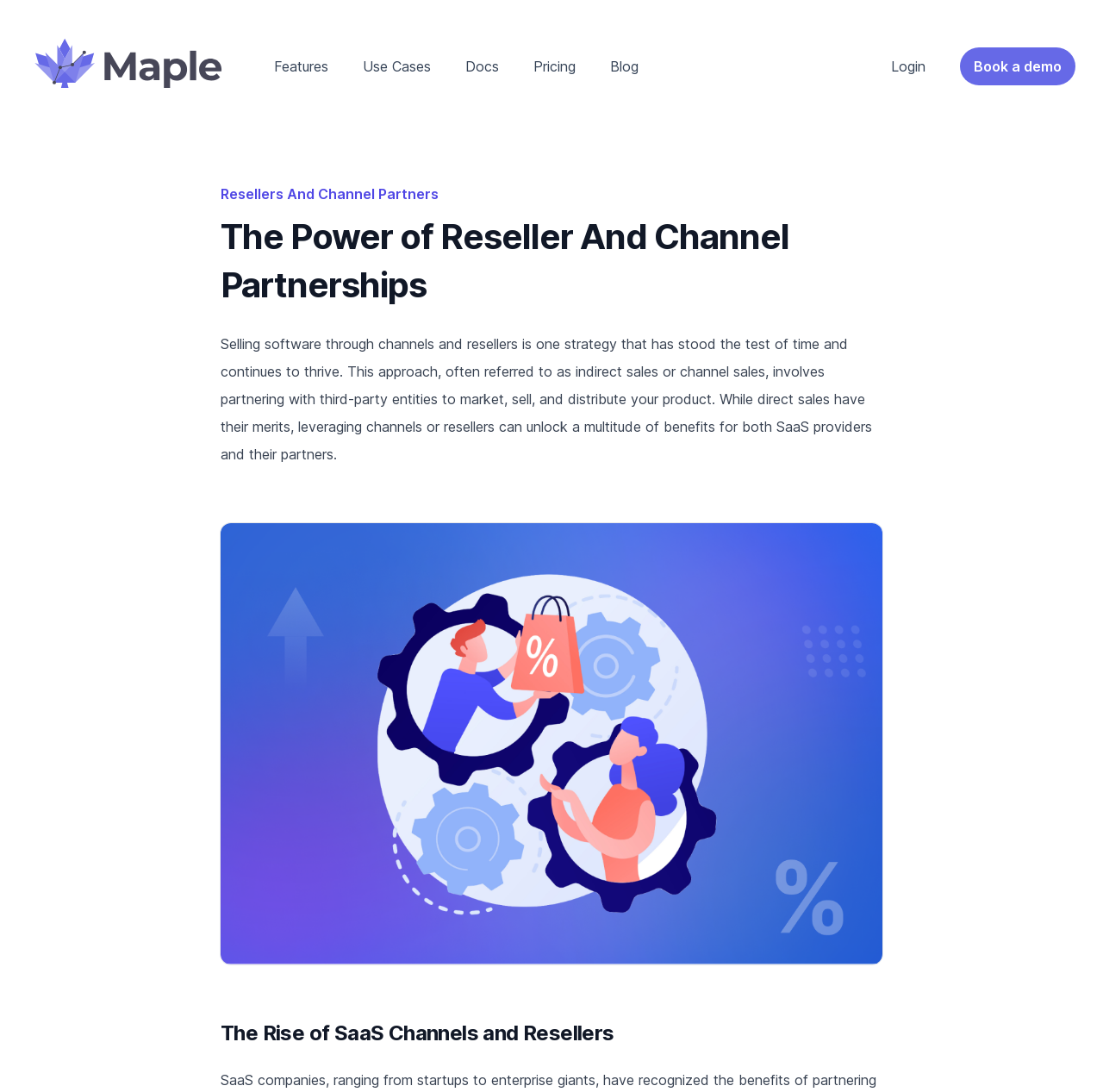Find and provide the bounding box coordinates for the UI element described here: "Use Cases". The coordinates should be given as four float numbers between 0 and 1: [left, top, right, bottom].

[0.323, 0.047, 0.397, 0.075]